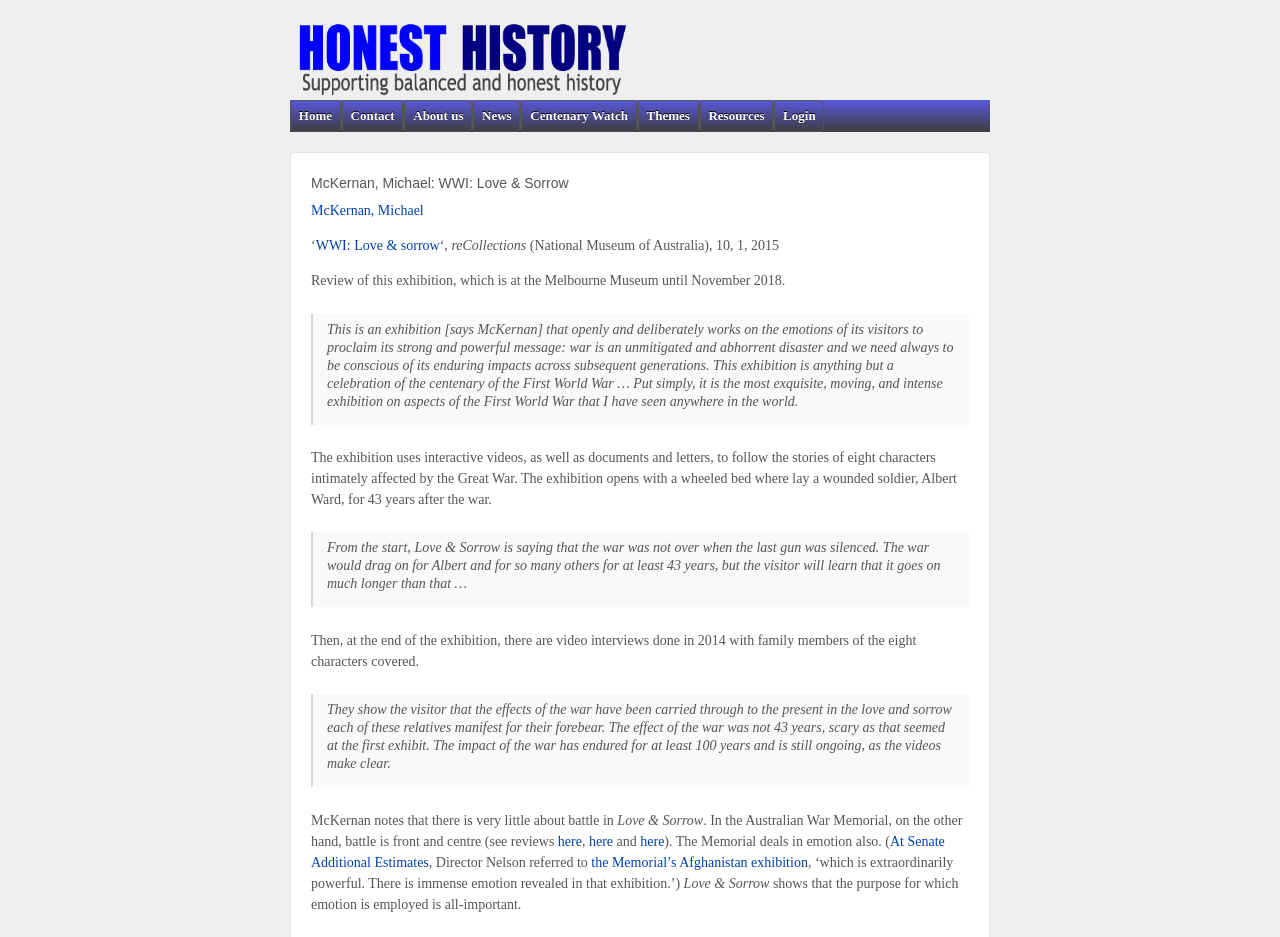With reference to the image, please provide a detailed answer to the following question: Where is the exhibition located?

The exhibition is located at the Melbourne Museum, as mentioned in the text 'Review of this exhibition, which is at the Melbourne Museum until November 2018.'